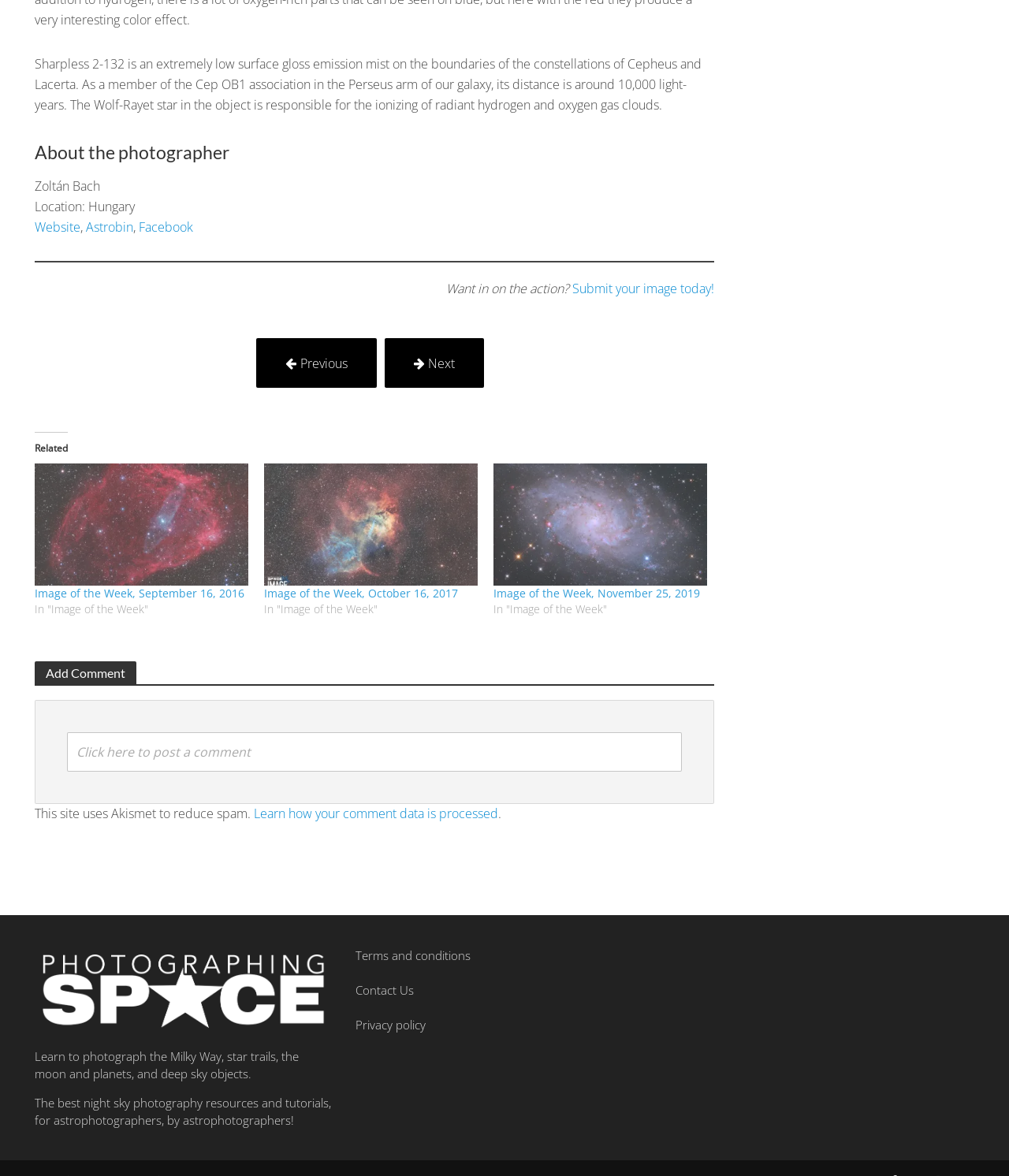Specify the bounding box coordinates of the area to click in order to follow the given instruction: "View the previous image."

[0.254, 0.288, 0.374, 0.33]